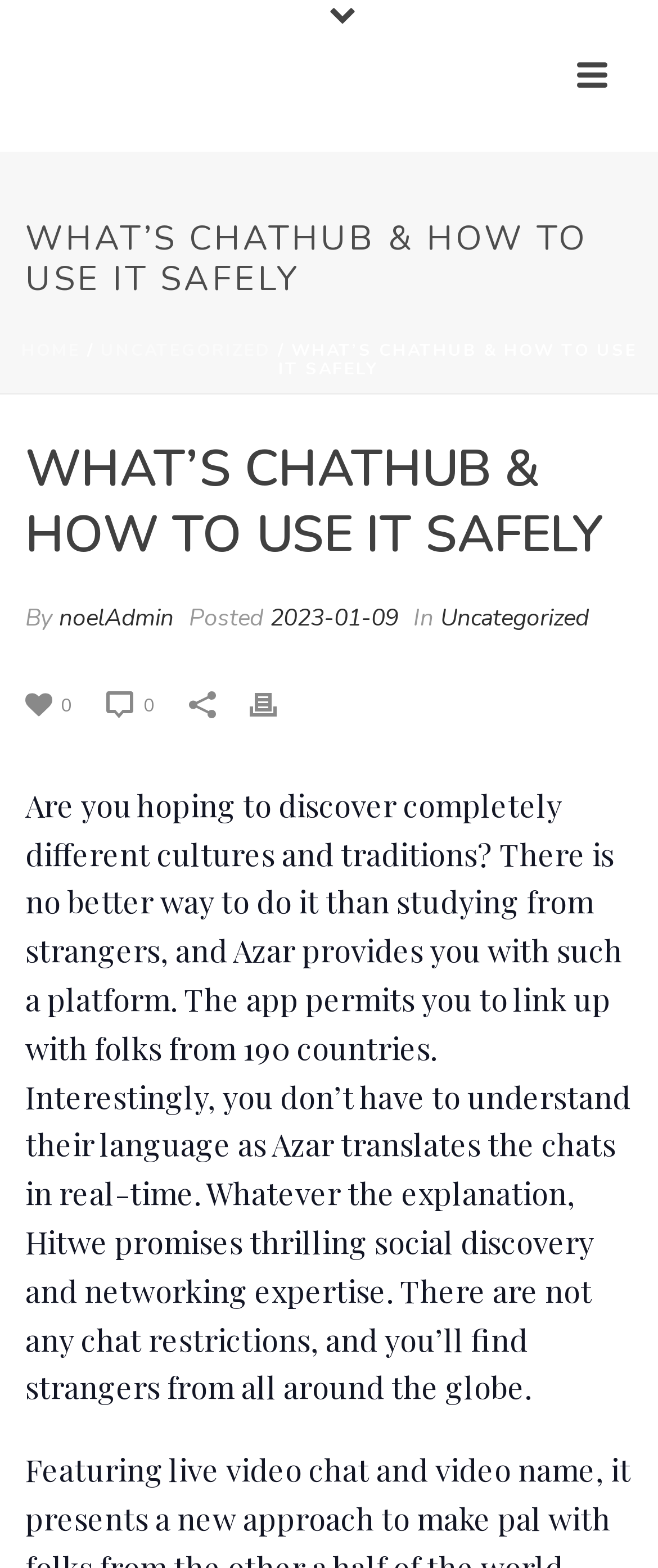Please specify the bounding box coordinates for the clickable region that will help you carry out the instruction: "Visit the Uncategorized page".

[0.153, 0.216, 0.412, 0.231]